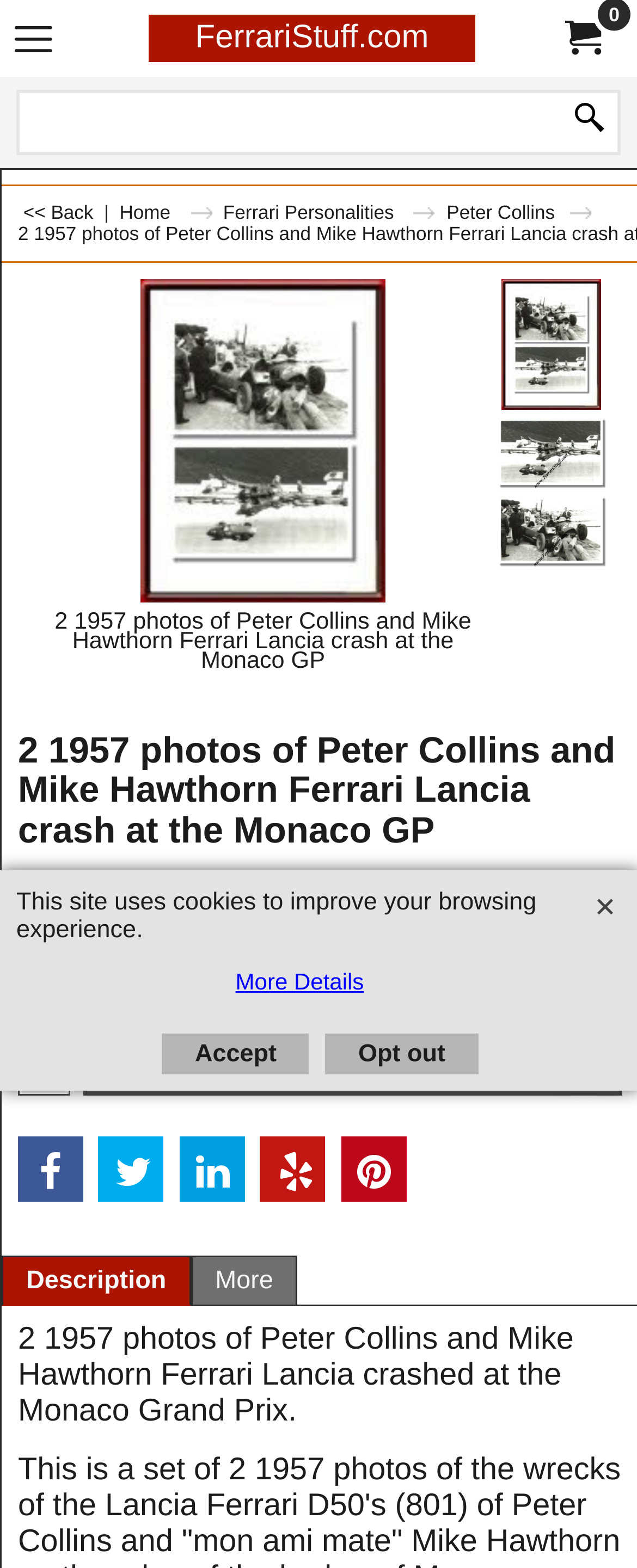Based on the element description: "Peter Collins", identify the bounding box coordinates for this UI element. The coordinates must be four float numbers between 0 and 1, listed as [left, top, right, bottom].

[0.701, 0.129, 0.927, 0.143]